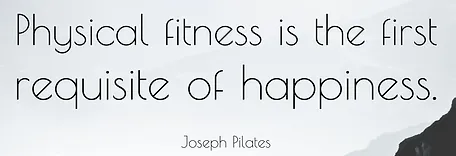Describe all the important aspects and details of the image.

The image features an inspirational quote attributed to Joseph Pilates, beautifully presented in elegant typography. The text reads, "Physical fitness is the first requisite of happiness," emphasizing the significance of physical wellness in achieving overall joy and contentment. The minimalist background enhances the legibility of the quote, making it a striking visual element that aligns with the philosophy of Pilates and its emphasis on core strength and holistic health. This quote serves as a motivational reminder for those engaging with Pilates, reflecting the core values of the practice.